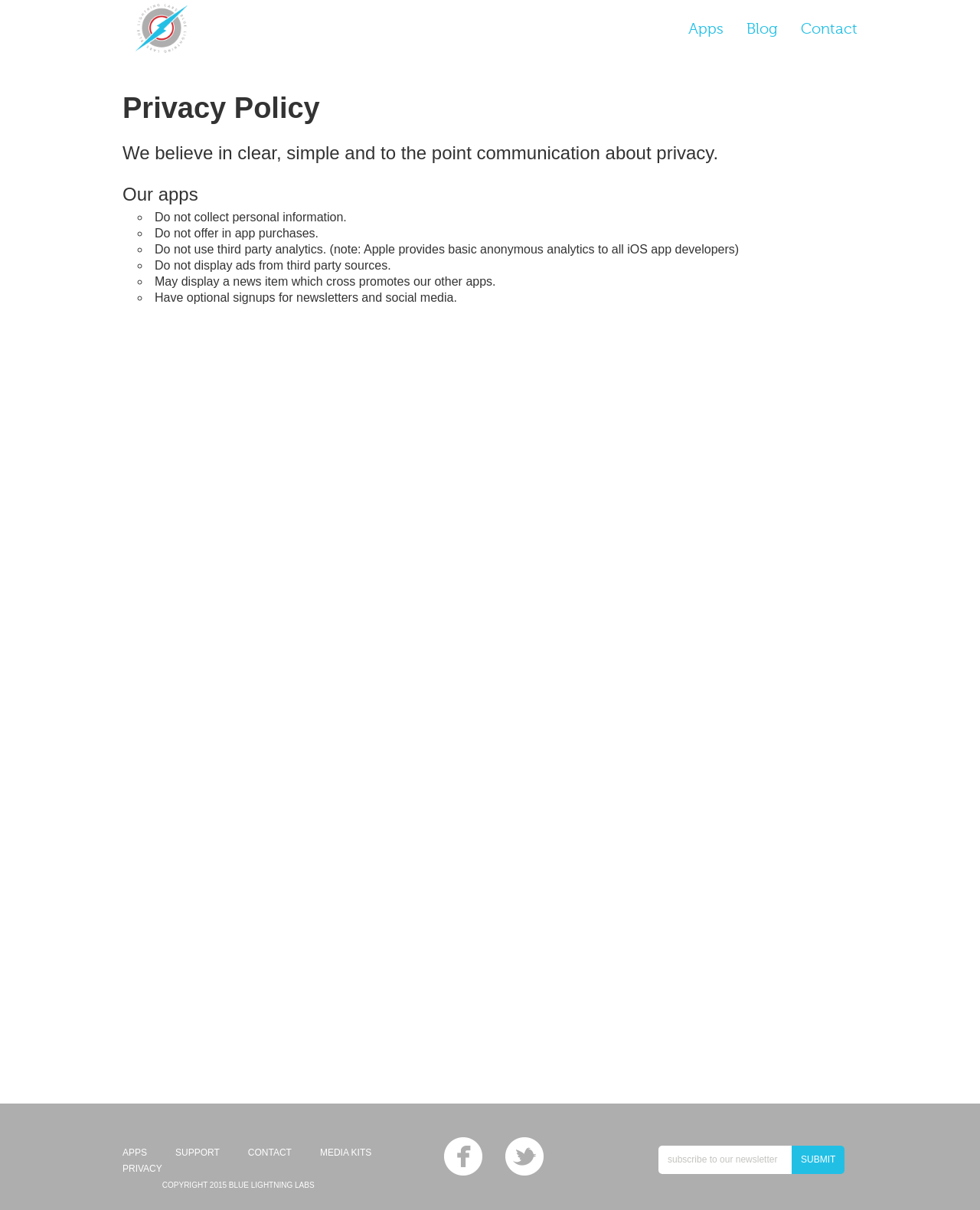Identify the bounding box coordinates of the element to click to follow this instruction: 'Read the Privacy Policy'. Ensure the coordinates are four float values between 0 and 1, provided as [left, top, right, bottom].

[0.125, 0.076, 0.875, 0.103]